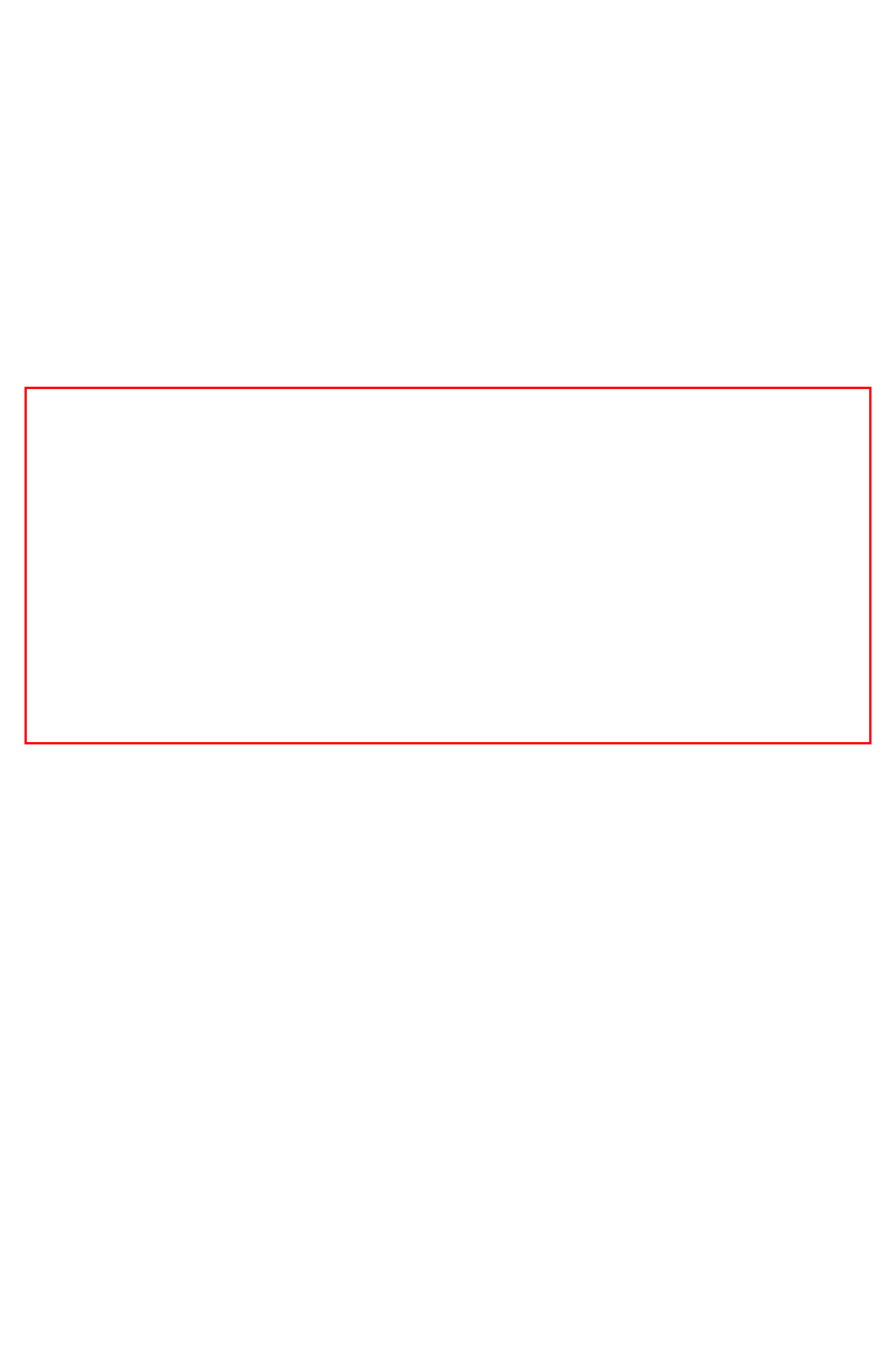From the given screenshot of a webpage, identify the red bounding box and extract the text content within it.

For our Season 2 Premiere, we decided to discuss the South American folk legend of El Silbon. This entity roams primarily around Venezuela and Colombia, and its story has quite a few variations. What is its origin? What is its purpose? Join us to find out all the details.